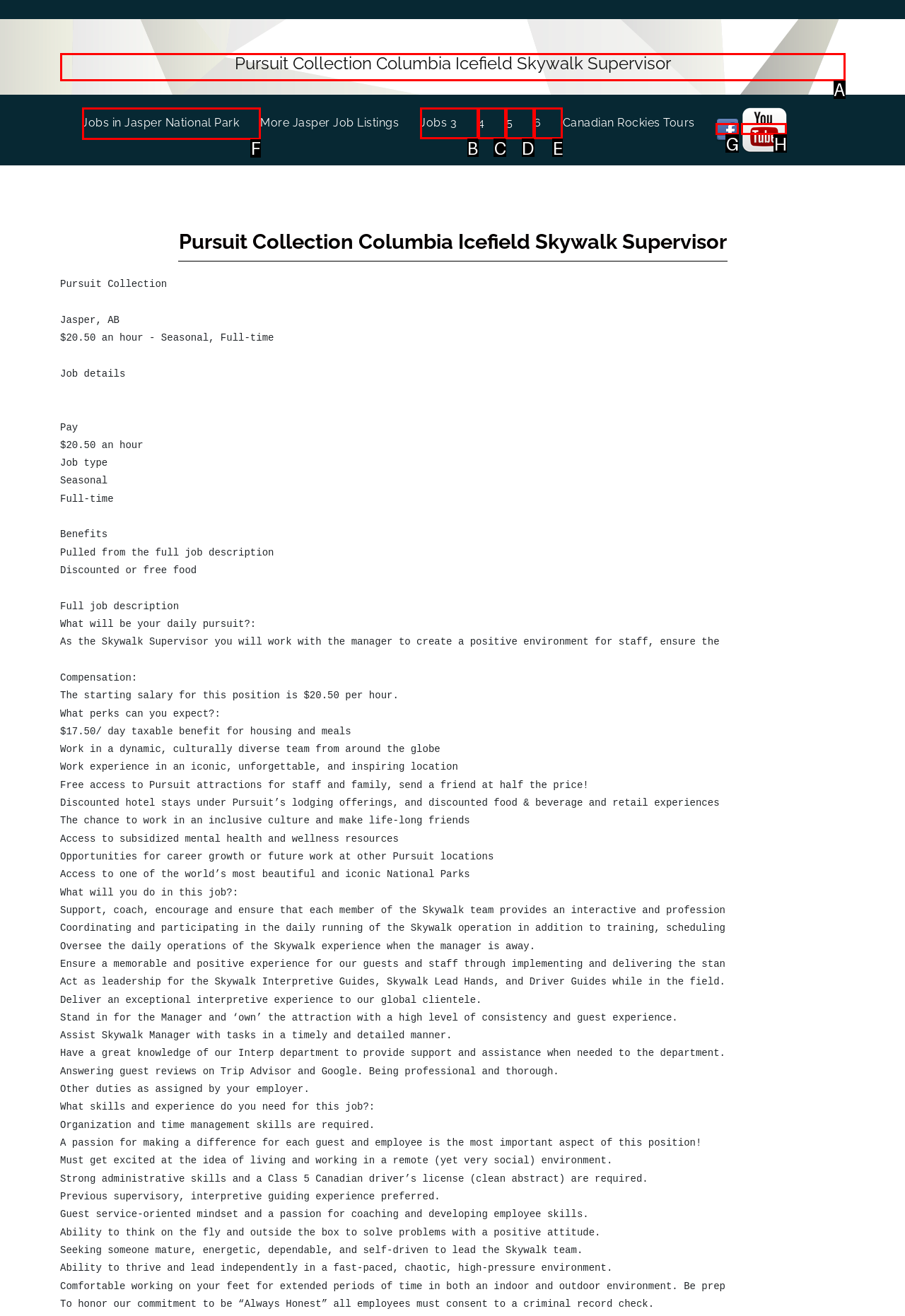Point out which HTML element you should click to fulfill the task: View jobs in Jasper National Park.
Provide the option's letter from the given choices.

F